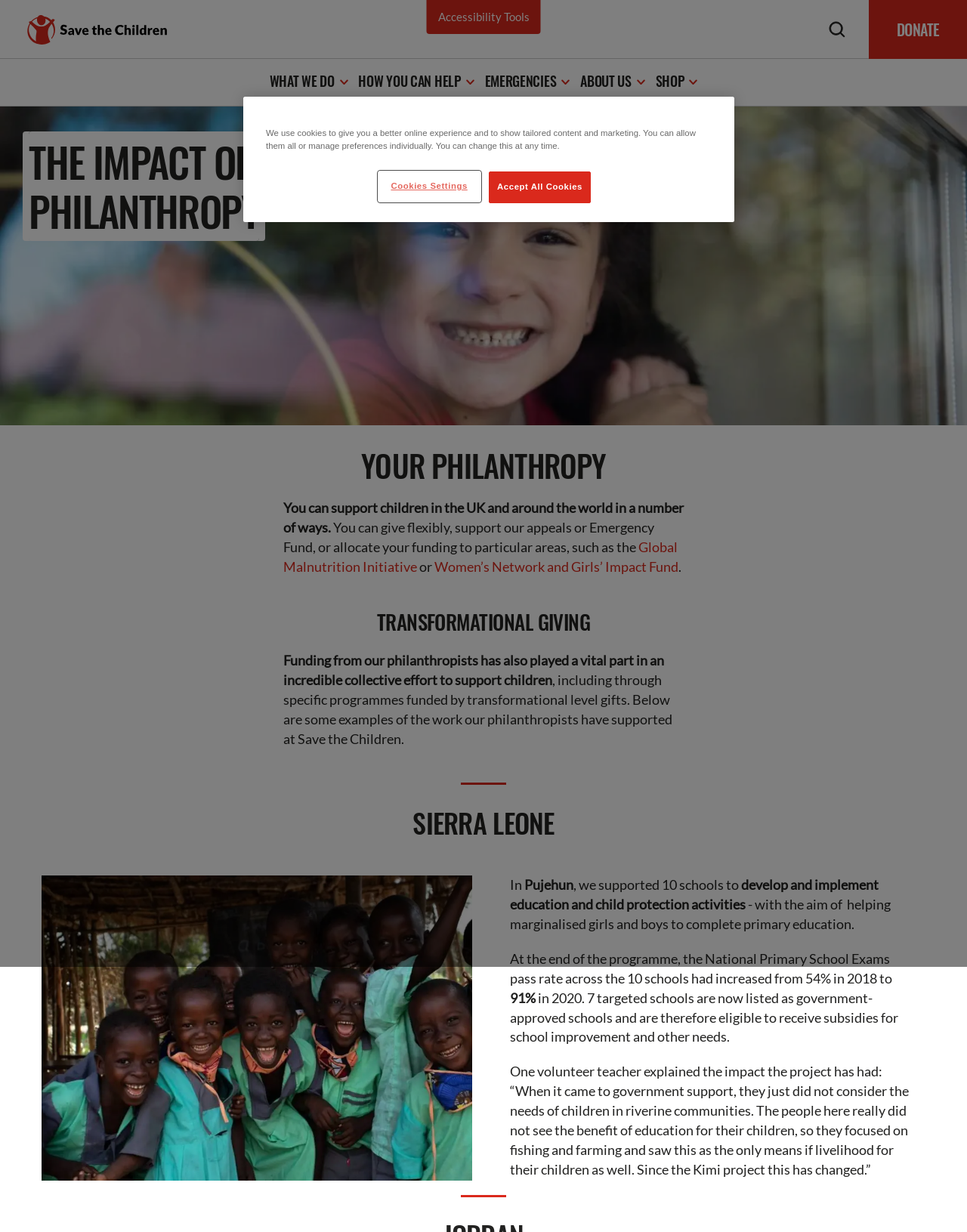Use a single word or phrase to answer this question: 
What is the name of the organization?

Save the Children UK